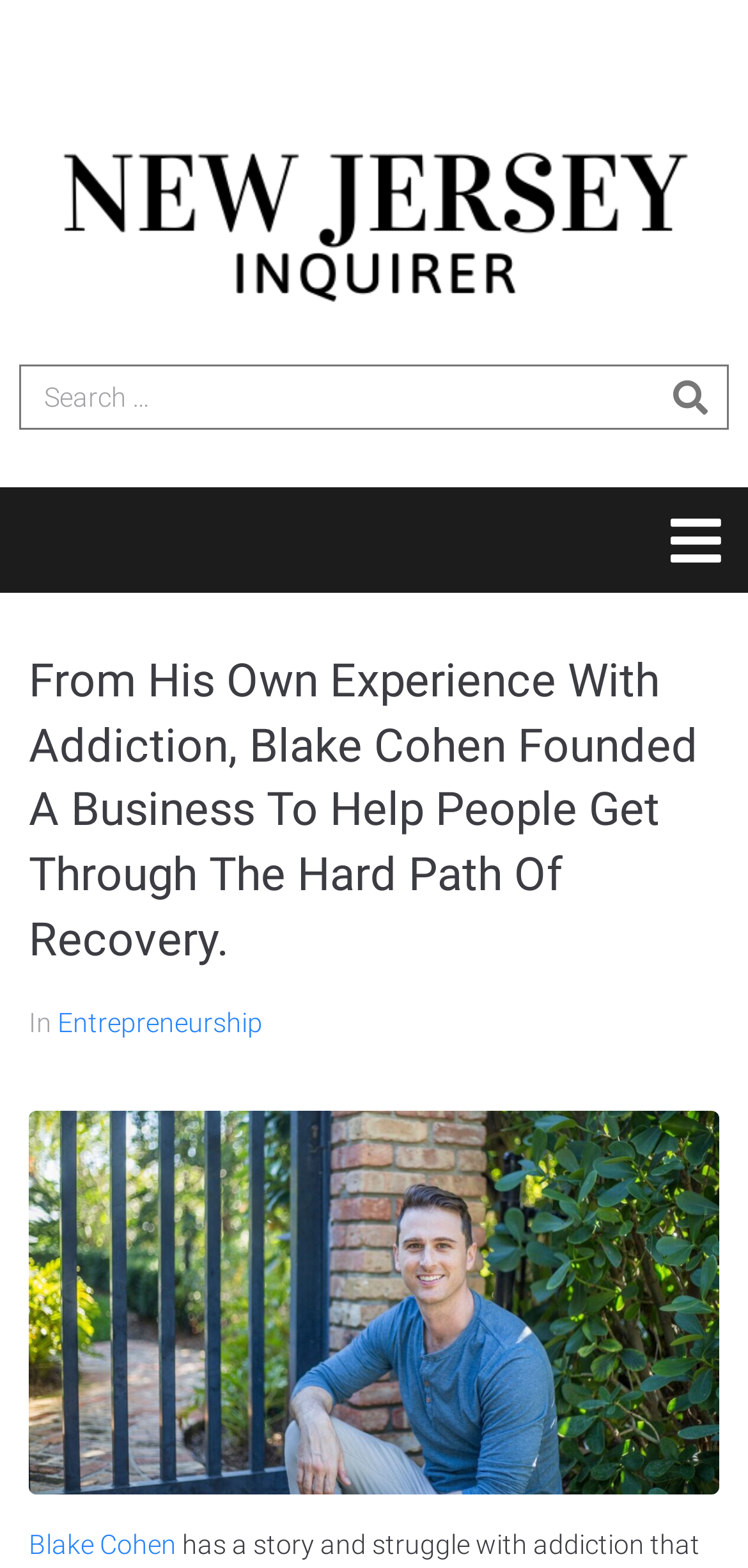What type of business is mentioned?
Based on the image, respond with a single word or phrase.

Entrepreneurship